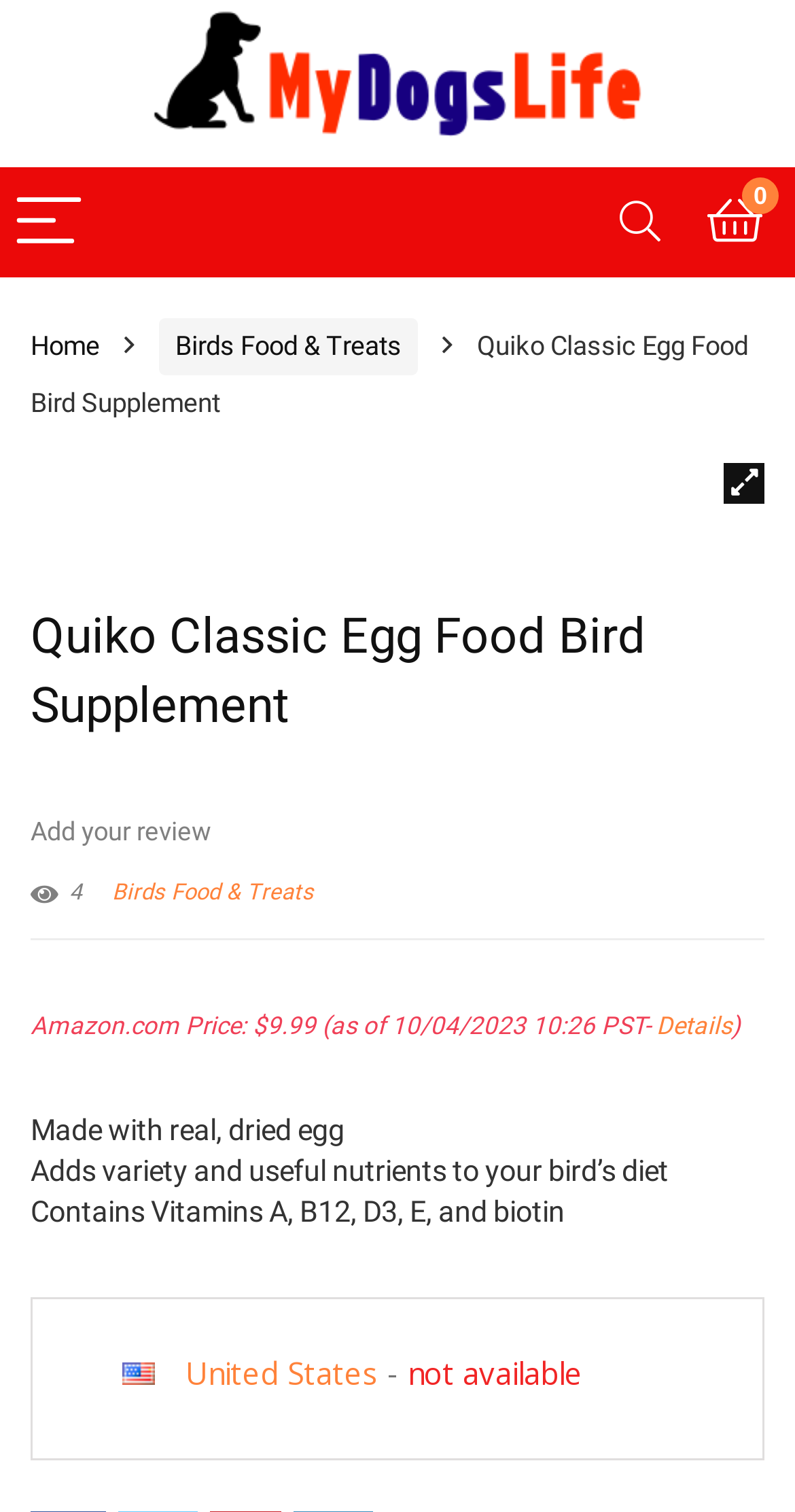Given the webpage screenshot and the description, determine the bounding box coordinates (top-left x, top-left y, bottom-right x, bottom-right y) that define the location of the UI element matching this description: United States

[0.233, 0.895, 0.477, 0.922]